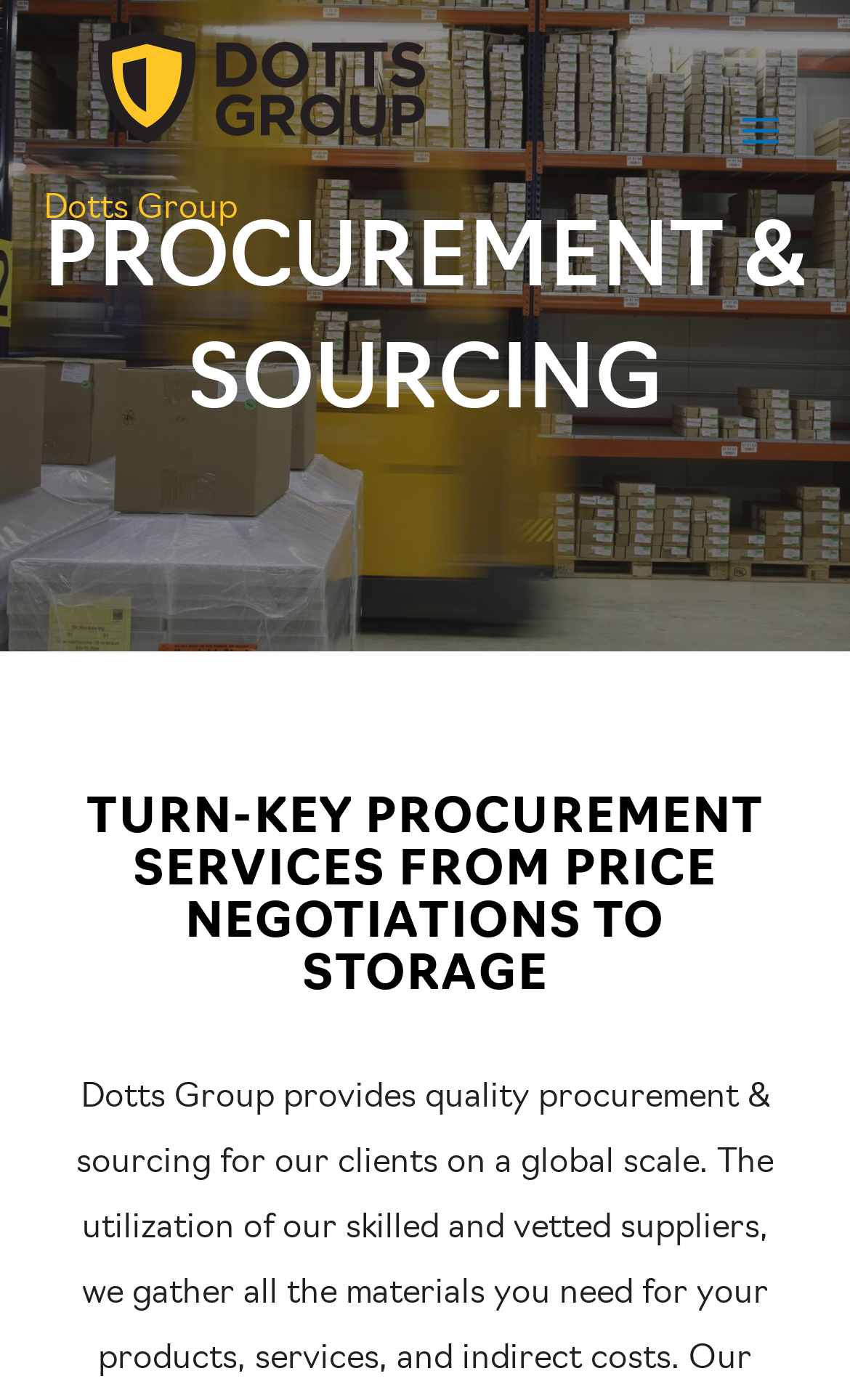Identify the primary heading of the webpage and provide its text.

PROCUREMENT & SOURCING